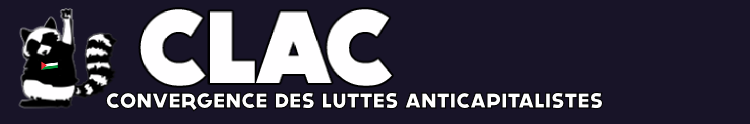Analyze the image and provide a detailed caption.

The image features the logo of CLAC (Convergence des Luttes Anticapitalistes), a grassroots organization focused on anti-capitalist struggles. The logo prominently displays a raccoon character raising a fist, symbolizing resistance and solidarity. Accompanying the raccoon is the acronym "CLAC" in bold, stylized lettering, emphasizing the group's identity and mission. Below this acronym, the full name of the organization is presented in a slightly smaller font, reinforcing its commitment to collective action against capitalist structures. The background is a deep, rich hue, enhancing the visibility of the design elements and conveying a sense of urgency and activism within the context of their social and political goals.